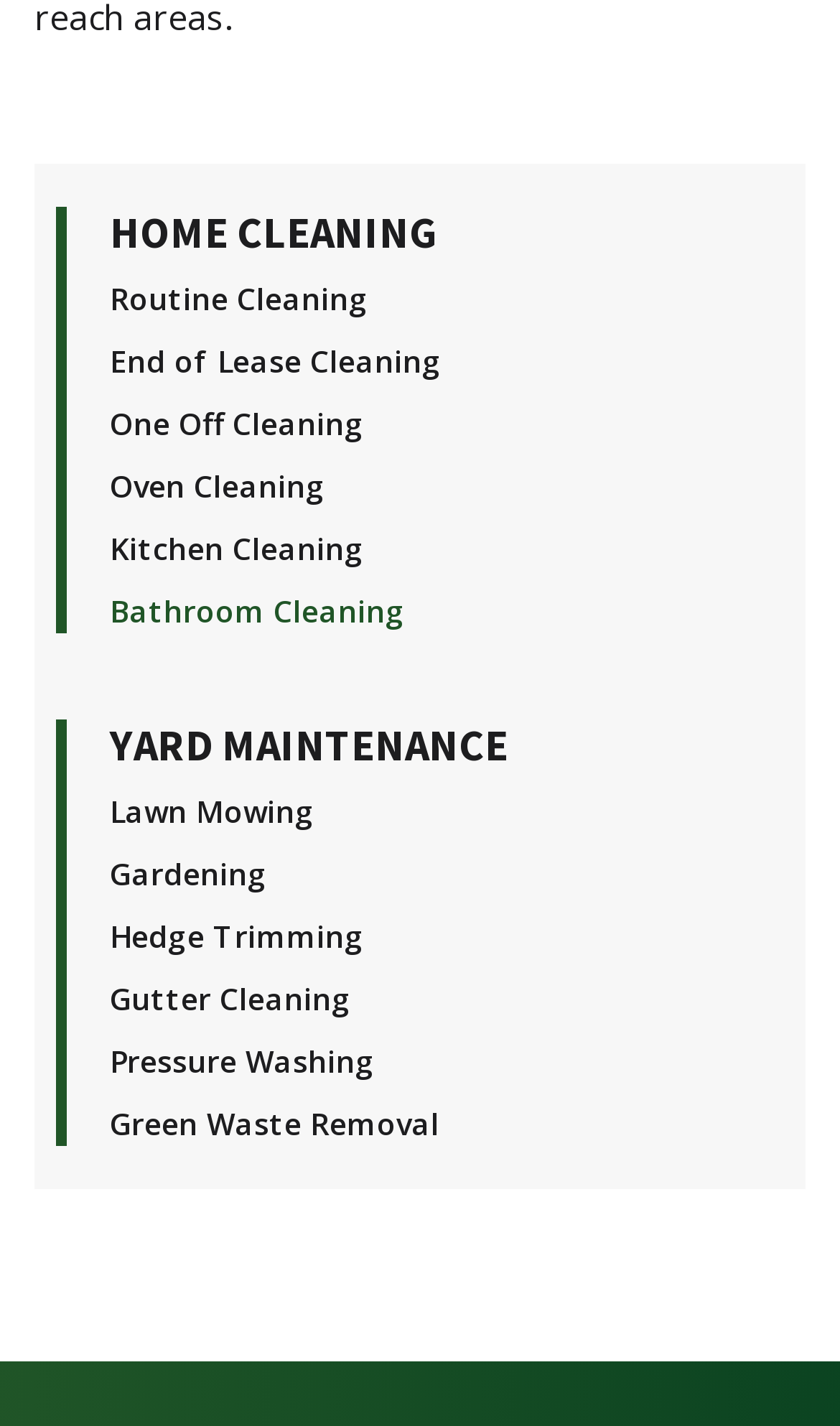What is the last cleaning service listed under 'HOME CLEANING'?
Provide a concise answer using a single word or phrase based on the image.

Bathroom Cleaning